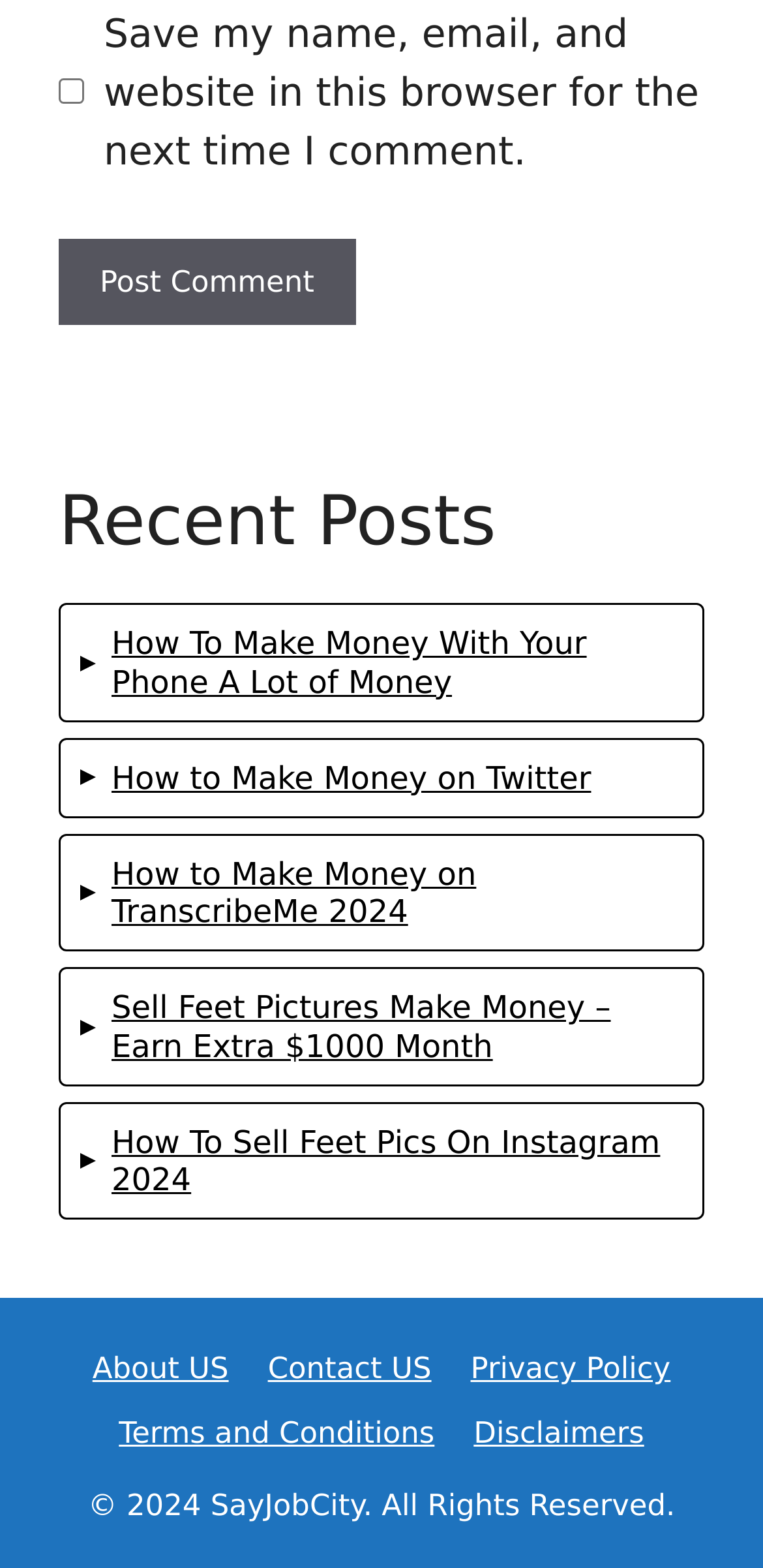Pinpoint the bounding box coordinates for the area that should be clicked to perform the following instruction: "Click the Post Comment button".

[0.077, 0.152, 0.466, 0.208]